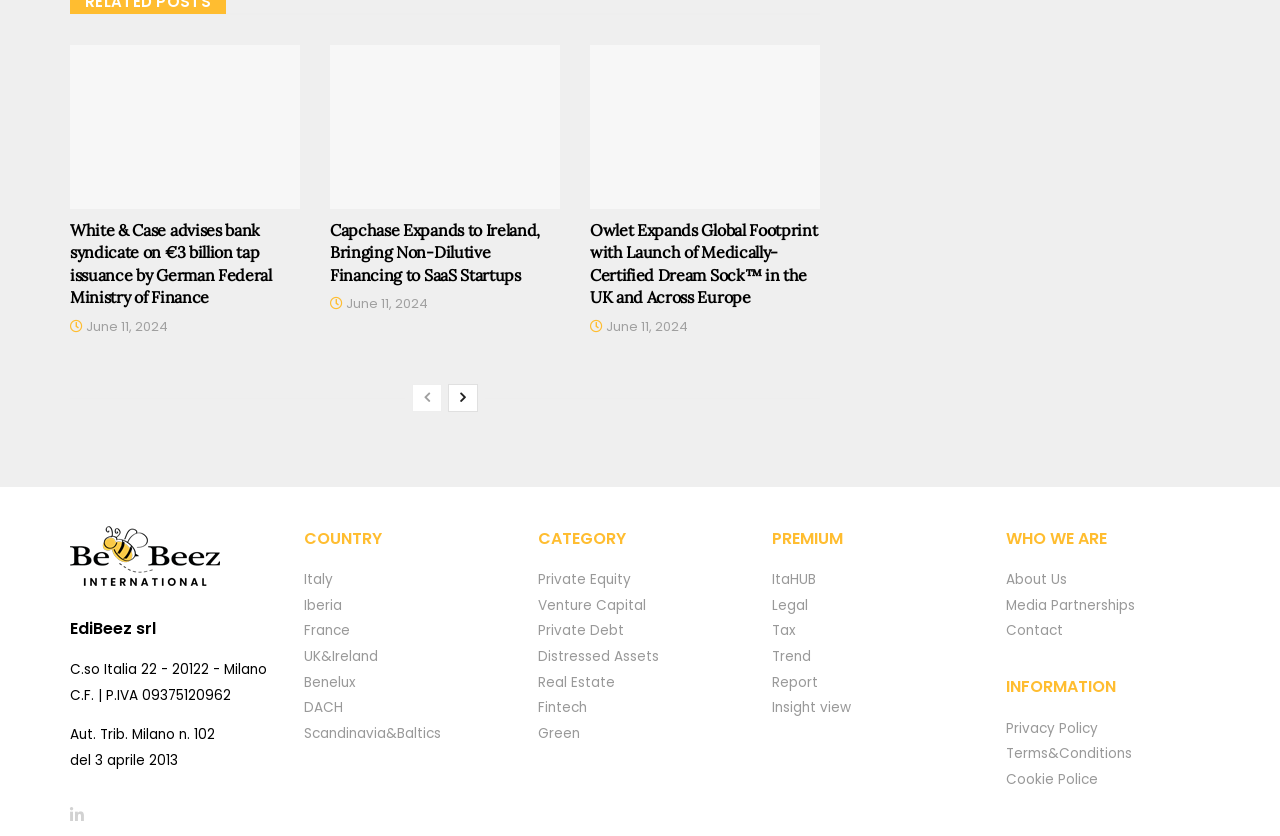Indicate the bounding box coordinates of the element that needs to be clicked to satisfy the following instruction: "Read the article about White & Case advises bank syndicate on €3 billion tap issuance by German Federal Ministry of Finance". The coordinates should be four float numbers between 0 and 1, i.e., [left, top, right, bottom].

[0.055, 0.262, 0.234, 0.369]